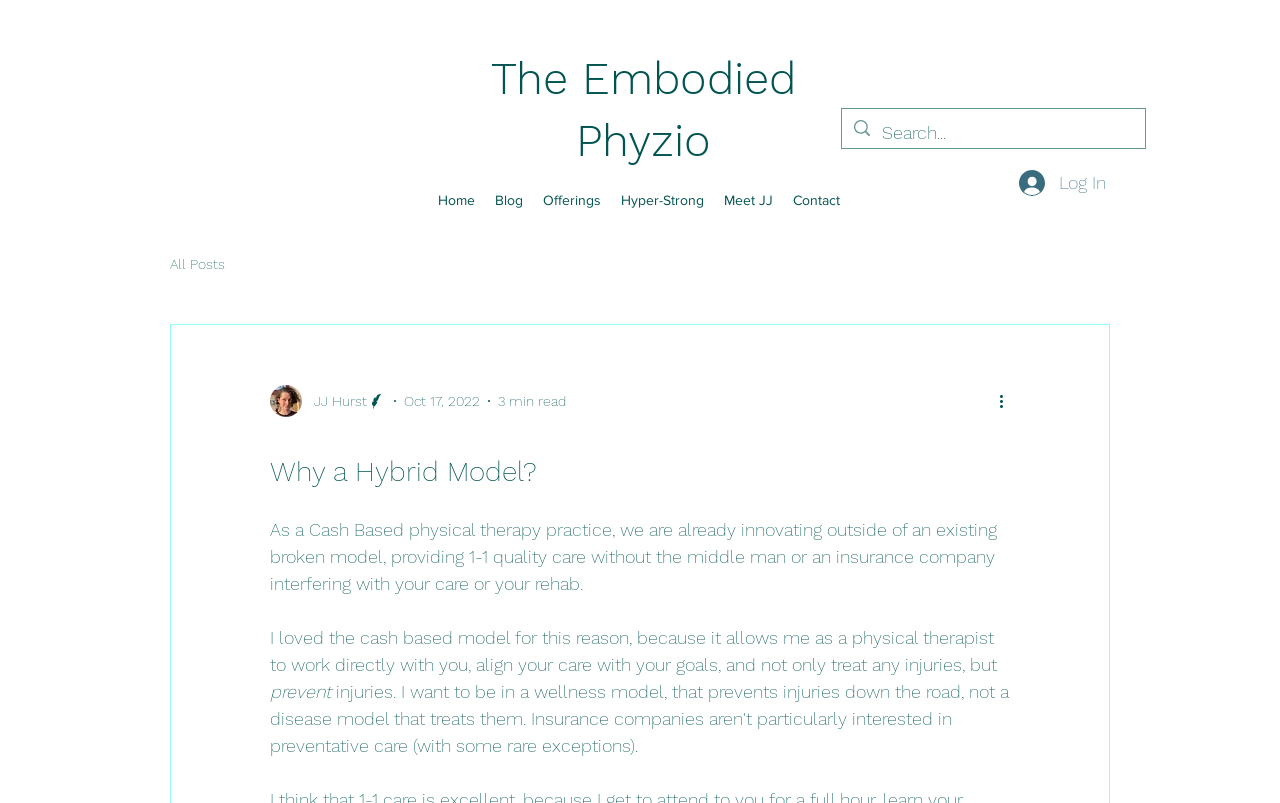Pinpoint the bounding box coordinates of the area that should be clicked to complete the following instruction: "log in". The coordinates must be given as four float numbers between 0 and 1, i.e., [left, top, right, bottom].

[0.785, 0.201, 0.875, 0.255]